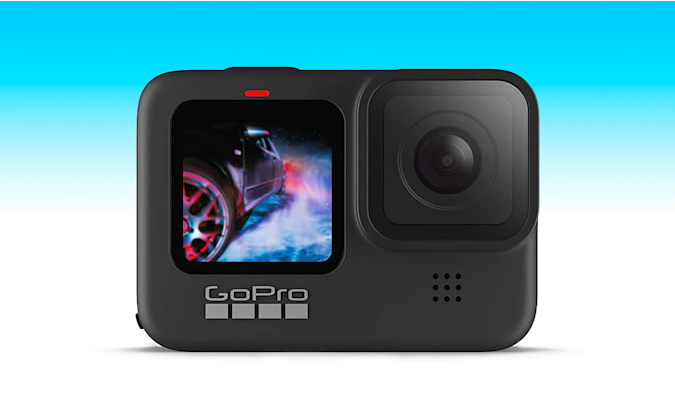Please give a short response to the question using one word or a phrase:
What is shown on the smaller display on the left side of the camera?

A car driving through water